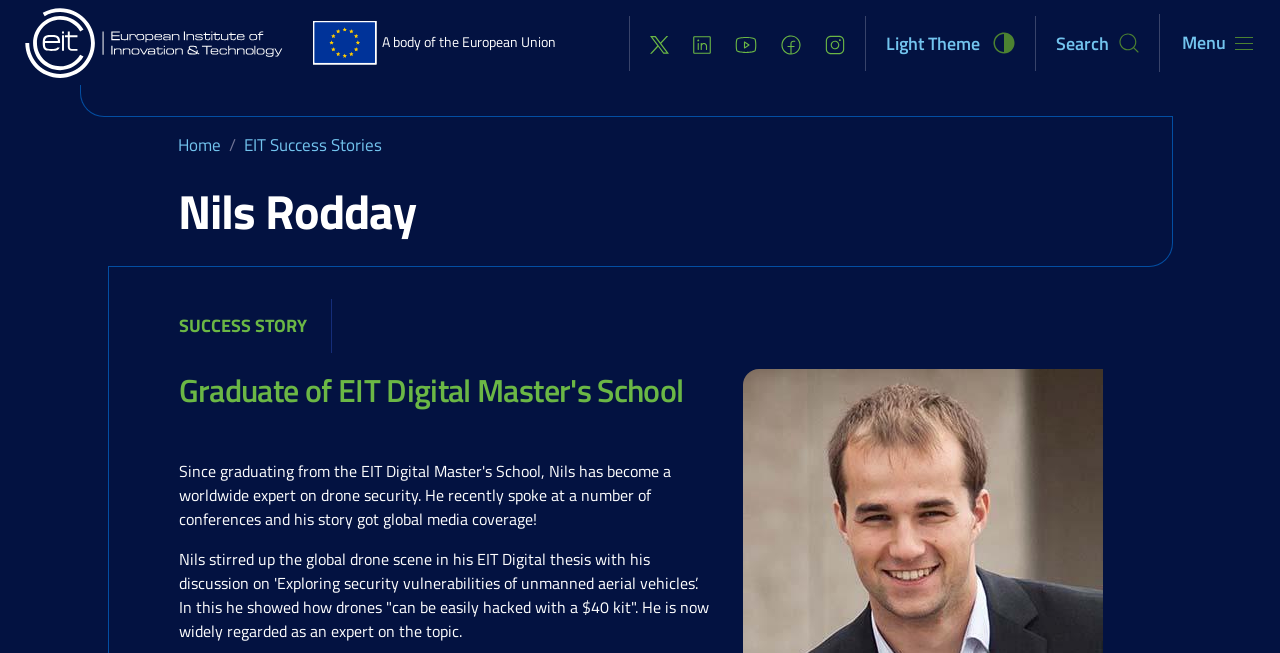Locate the coordinates of the bounding box for the clickable region that fulfills this instruction: "View the EIT Success Stories page".

[0.19, 0.202, 0.298, 0.24]